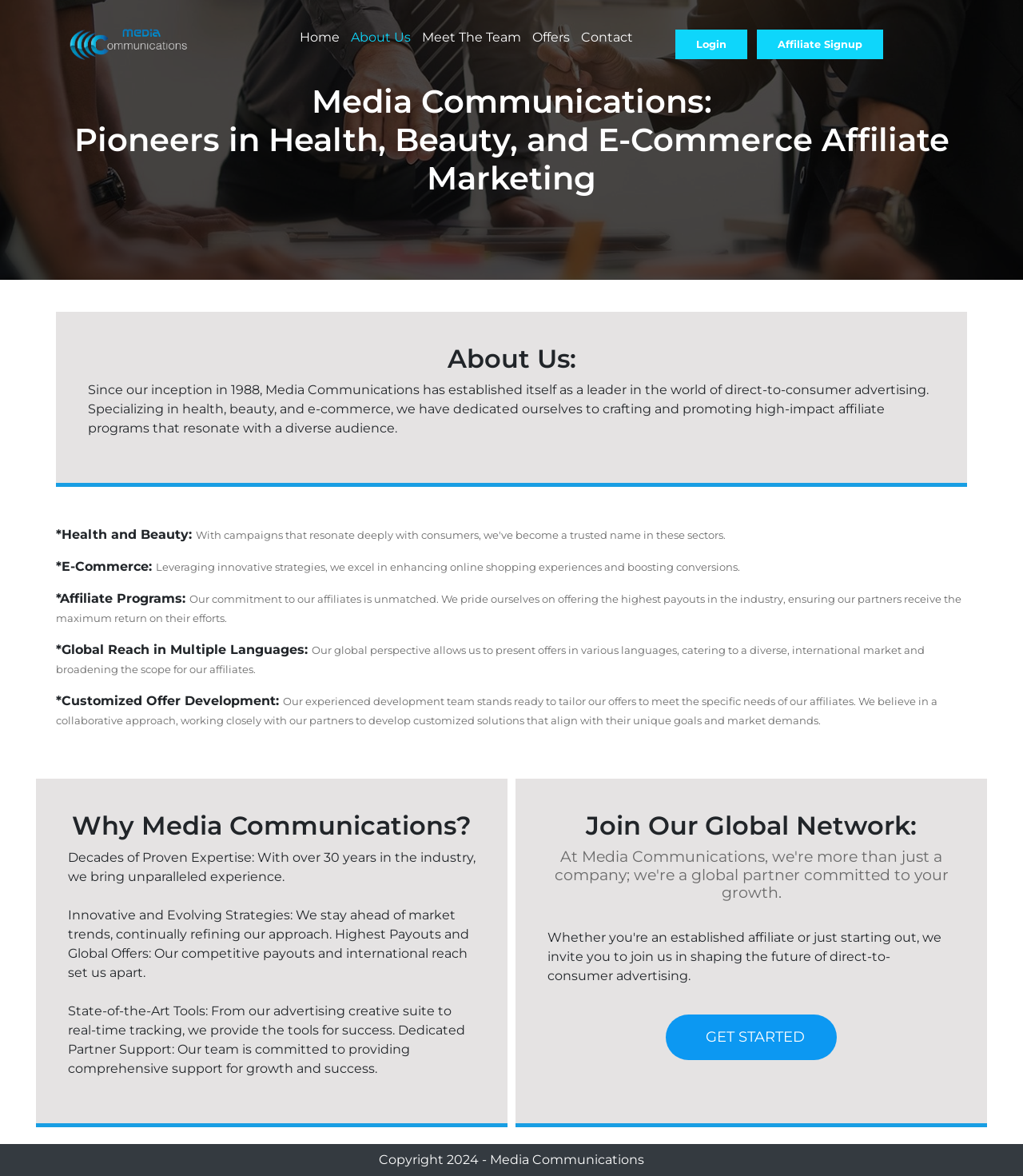Produce an elaborate caption capturing the essence of the webpage.

The webpage is about Media Communications Corp, a company that specializes in health, beauty, and e-commerce affiliate marketing. At the top of the page, there is a logo of Media Communications Corp, which is an image linked to the company's name. Below the logo, there is a navigation menu with links to different sections of the website, including Home, About Us, Meet The Team, Offers, and Contact.

The main content of the page is divided into several sections. The first section has a heading that reads "Media Communications: Pioneers in Health, Beauty, and E-Commerce Affiliate Marketing". Below this heading, there is a paragraph of text that describes the company's history and expertise in the field of direct-to-consumer advertising.

The next section has a heading that reads "About Us:" and contains several subheadings and paragraphs of text that describe the company's services and strengths, including health and beauty, e-commerce, affiliate programs, global reach, and customized offer development.

Further down the page, there is a section with a heading that reads "Why Media Communications?" which highlights the company's decades of experience, innovative strategies, high payouts, global offers, state-of-the-art tools, and dedicated partner support.

The final section of the page has a heading that reads "Join Our Global Network:" and contains a call-to-action button that reads "GET STARTED". This section appears to be an invitation to join the company's affiliate network.

At the very bottom of the page, there is a copyright notice that reads "Copyright 2024 - Media Communications".